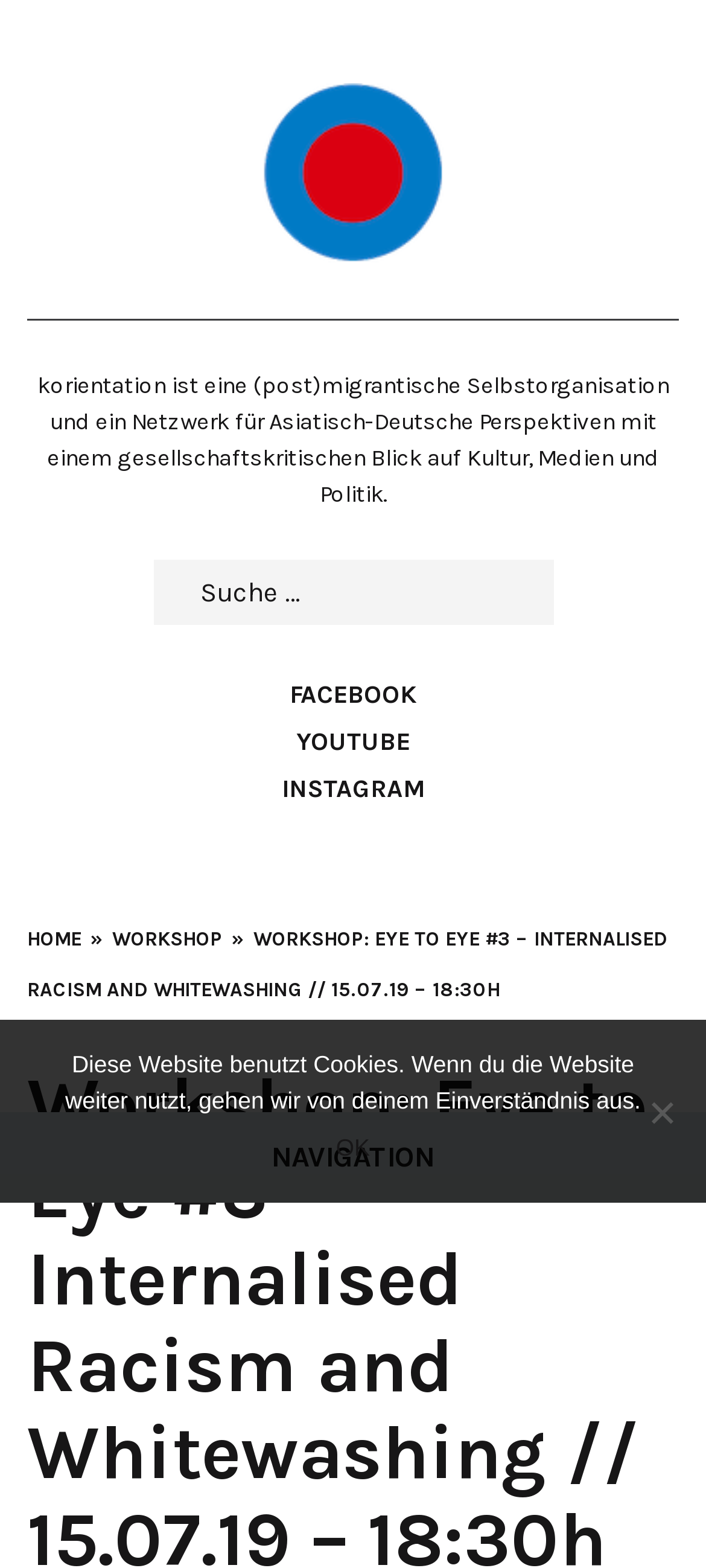What is the name of the organization?
Using the image as a reference, answer the question with a short word or phrase.

korientation e.V.